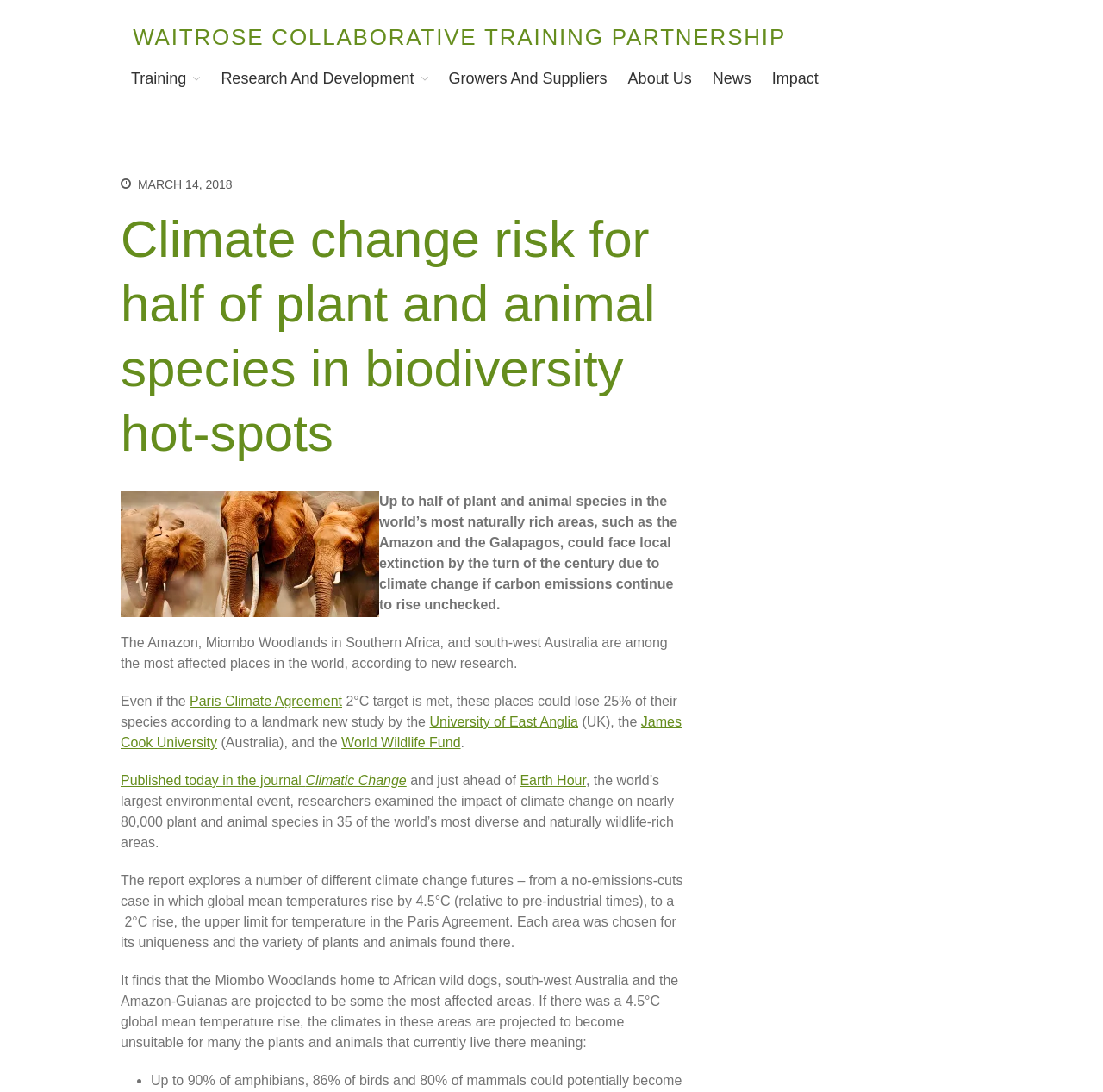What is the name of the journal where the report is published?
Answer the question using a single word or phrase, according to the image.

Climatic Change